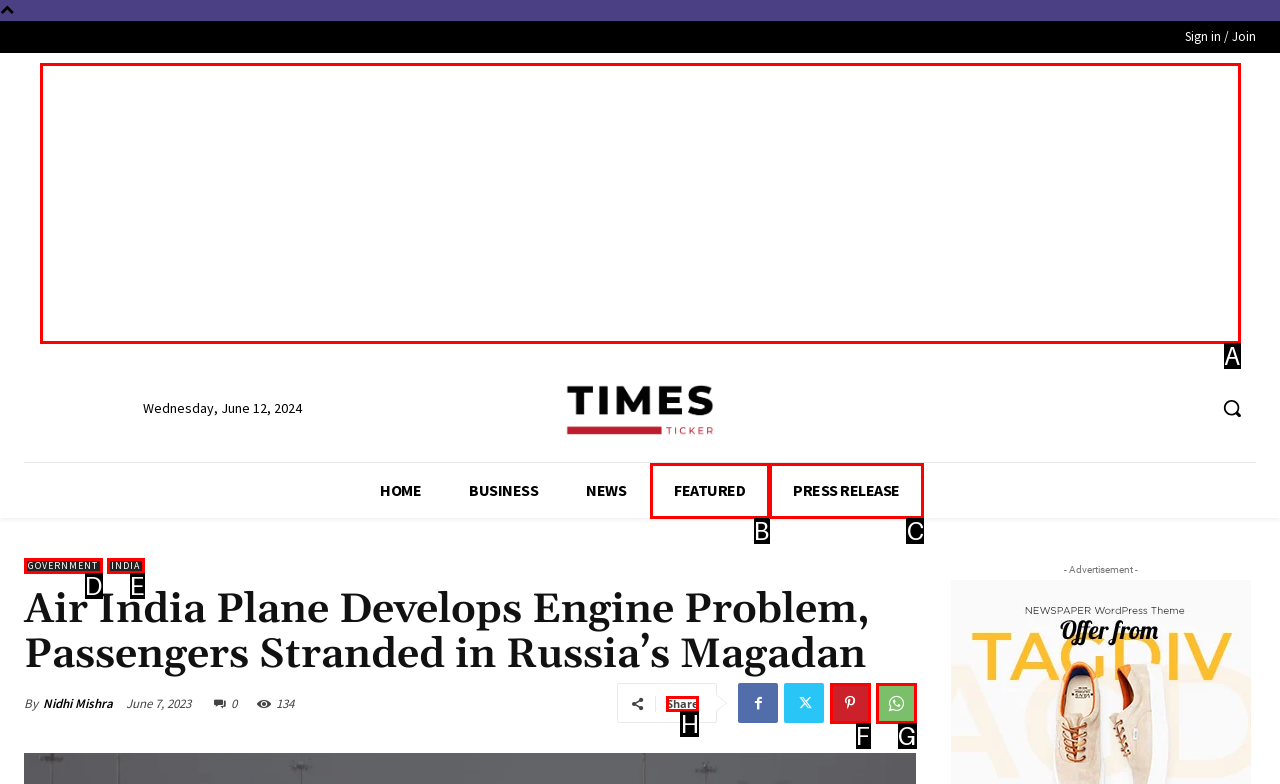Choose the HTML element that needs to be clicked for the given task: Share the article Respond by giving the letter of the chosen option.

H